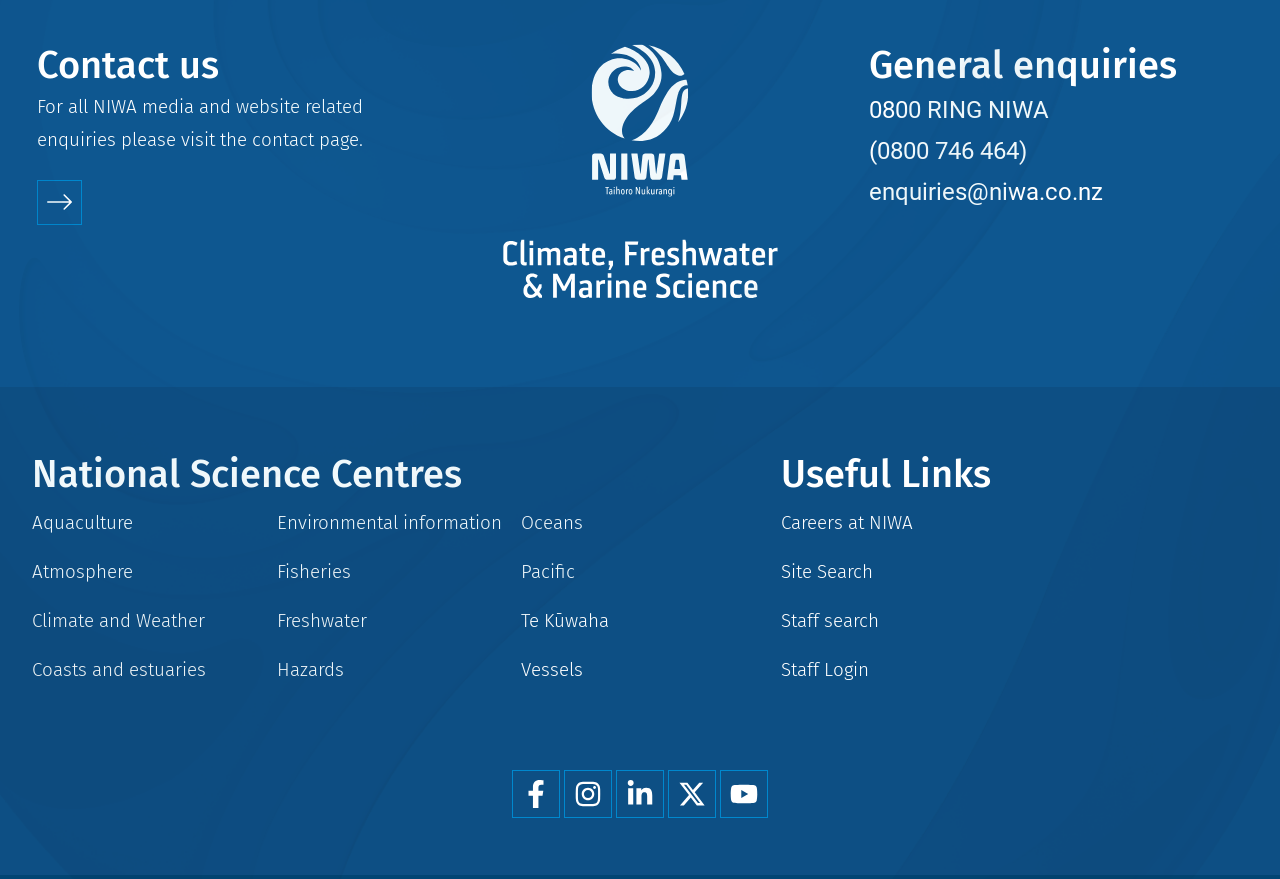What is the name of the organization with a carbon reduction focus?
Give a detailed response to the question by analyzing the screenshot.

I found the name of the organization by looking at the link at the bottom of the page, which has an image and text that says 'Toitū - Carbon reduction organisation'.